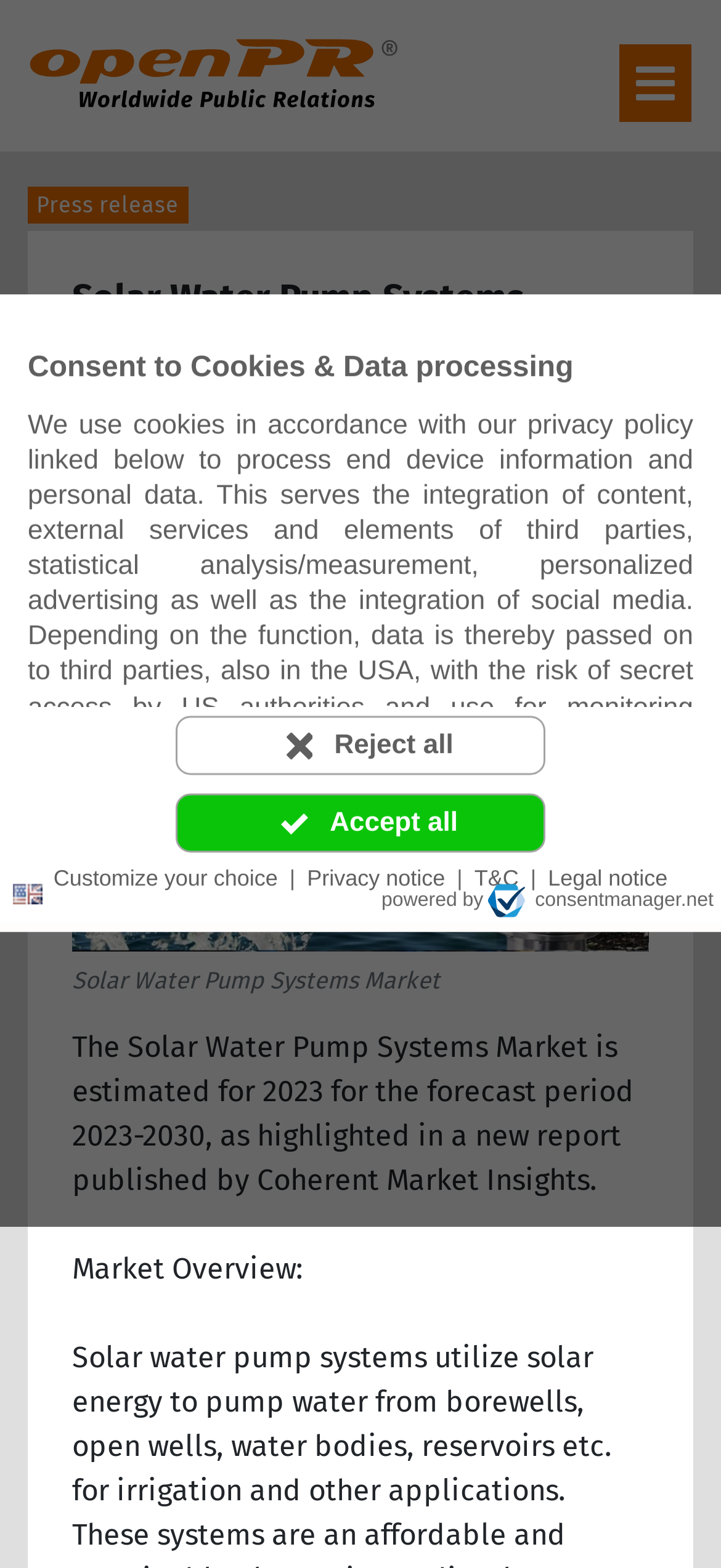Identify the bounding box for the element characterized by the following description: "T&C".

[0.65, 0.523, 0.727, 0.544]